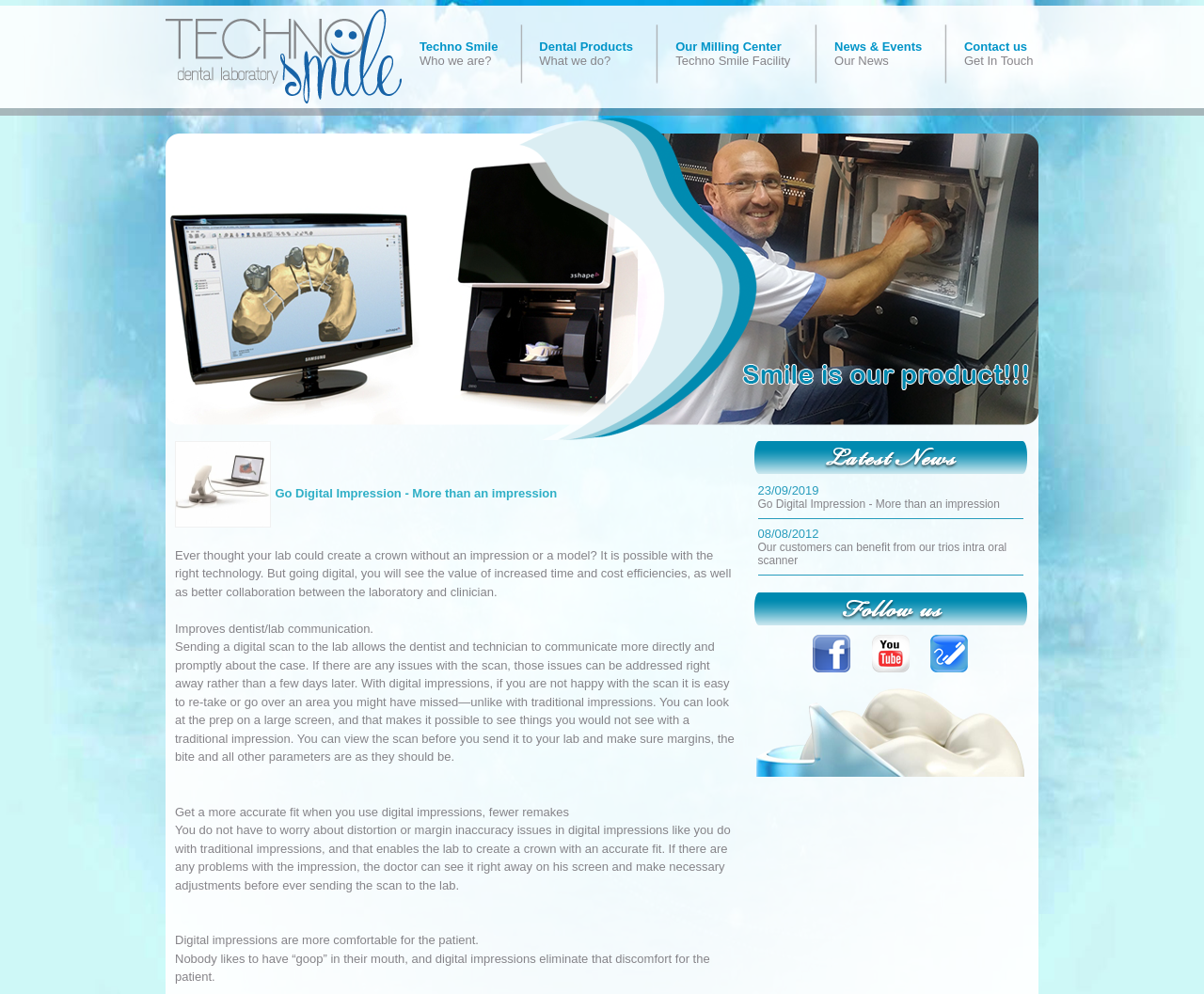Could you highlight the region that needs to be clicked to execute the instruction: "Learn about Techno Smile"?

[0.348, 0.04, 0.414, 0.068]